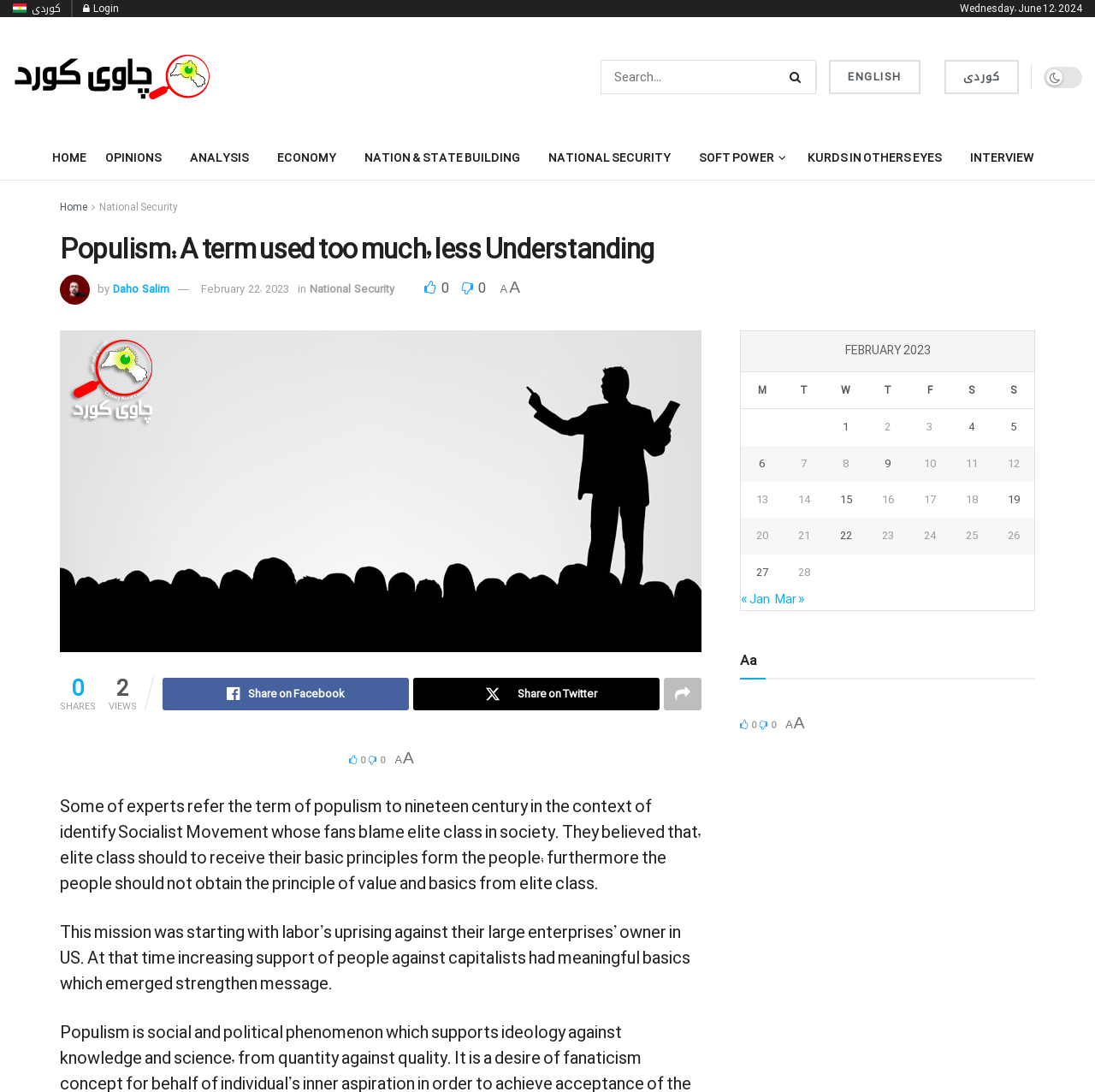Please indicate the bounding box coordinates of the element's region to be clicked to achieve the instruction: "Share the article on Facebook". Provide the coordinates as four float numbers between 0 and 1, i.e., [left, top, right, bottom].

[0.148, 0.621, 0.373, 0.651]